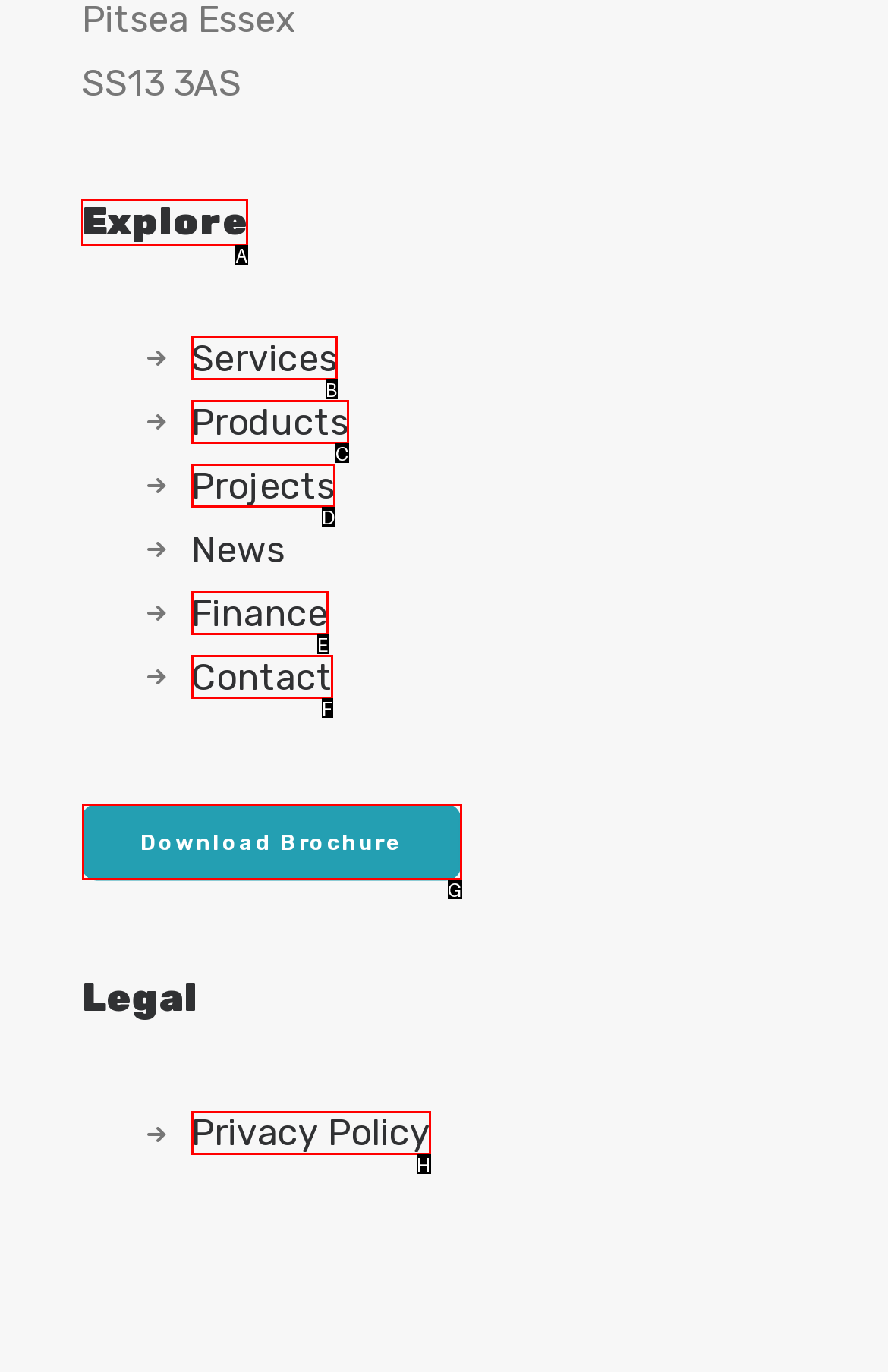Select the option I need to click to accomplish this task: Explore the website
Provide the letter of the selected choice from the given options.

A